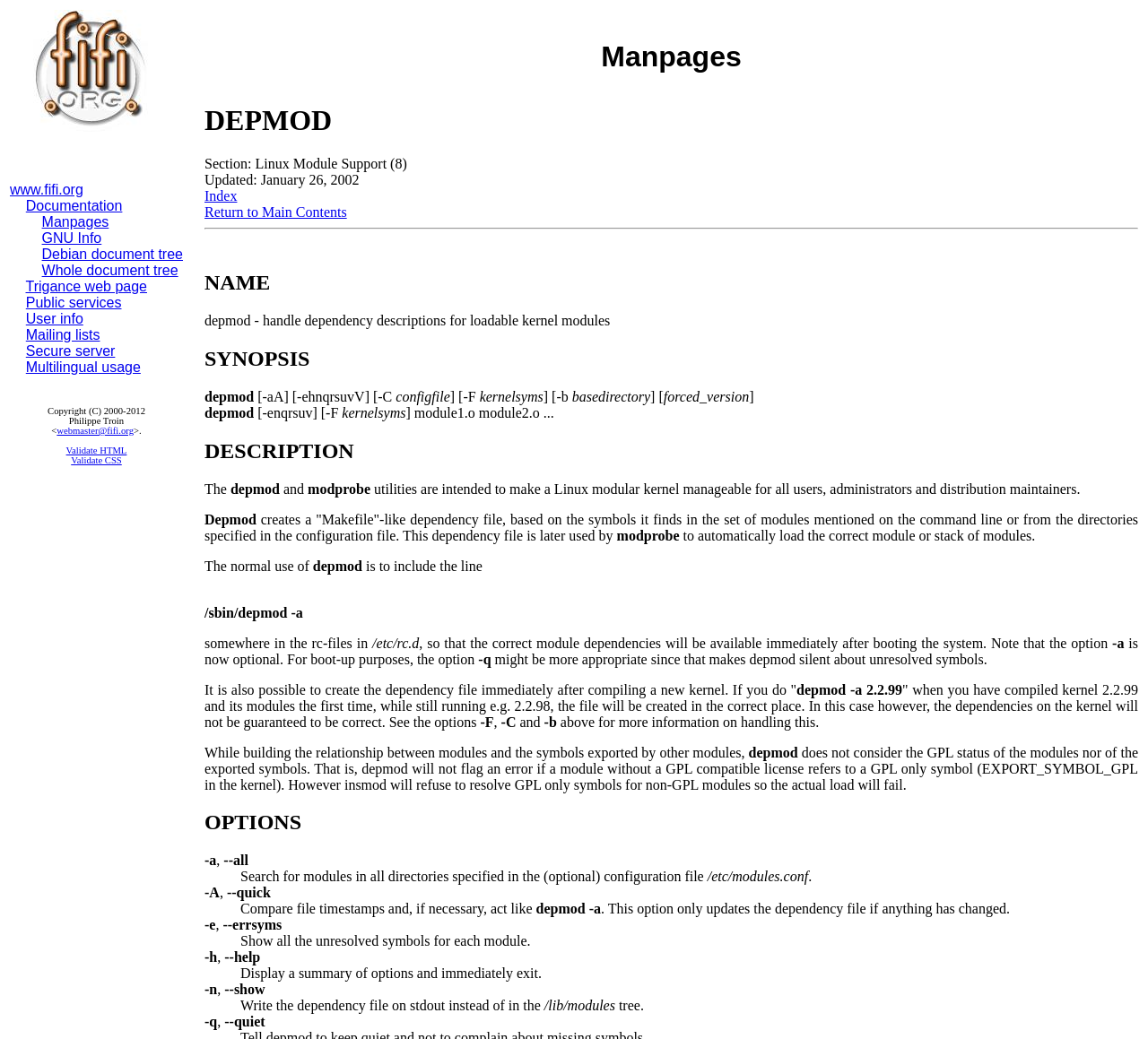What is the file created by depmod?
Using the visual information, respond with a single word or phrase.

dependency file